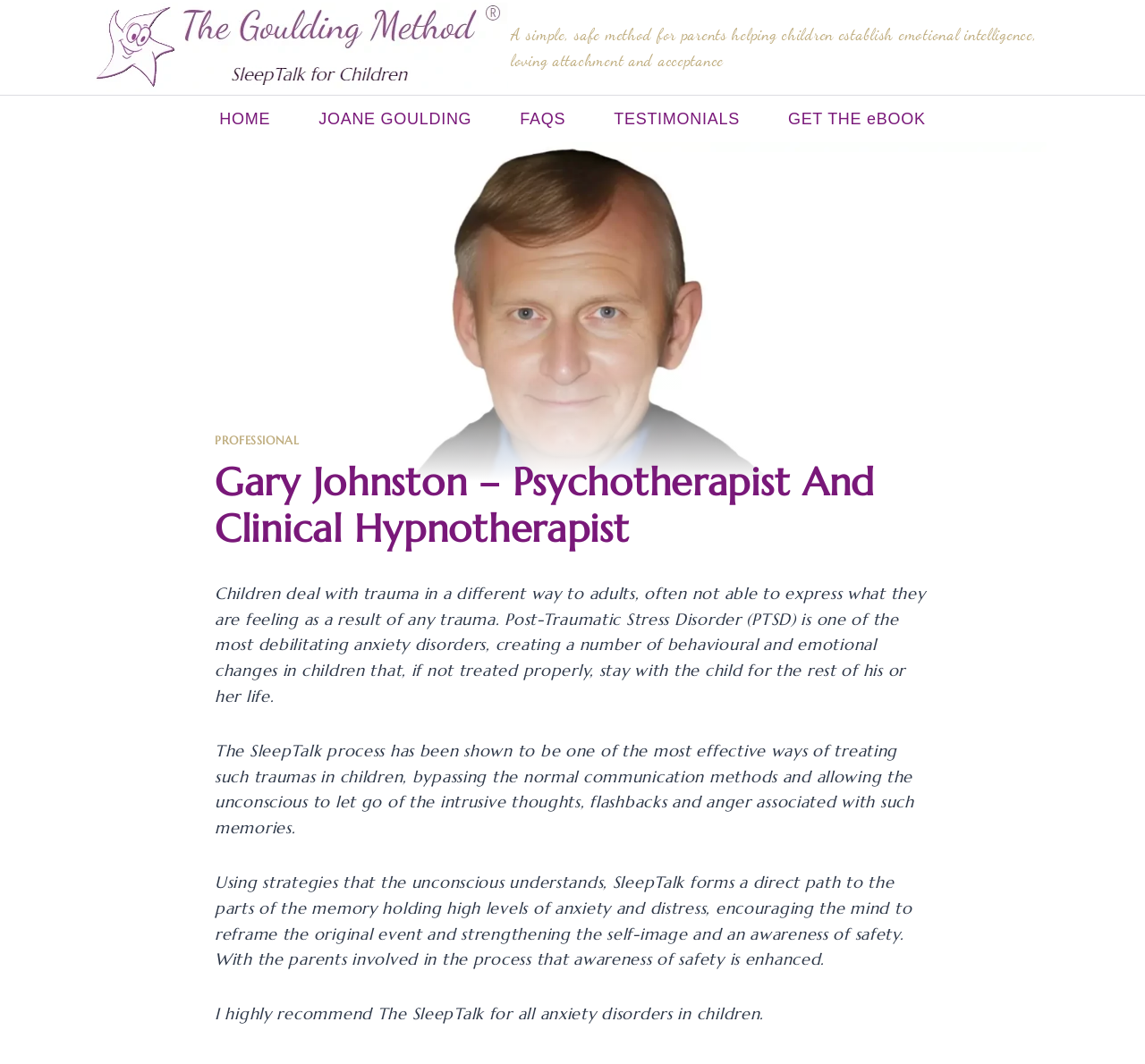Please find the bounding box for the UI element described by: "GET THE eBOOK".

[0.667, 0.095, 0.829, 0.129]